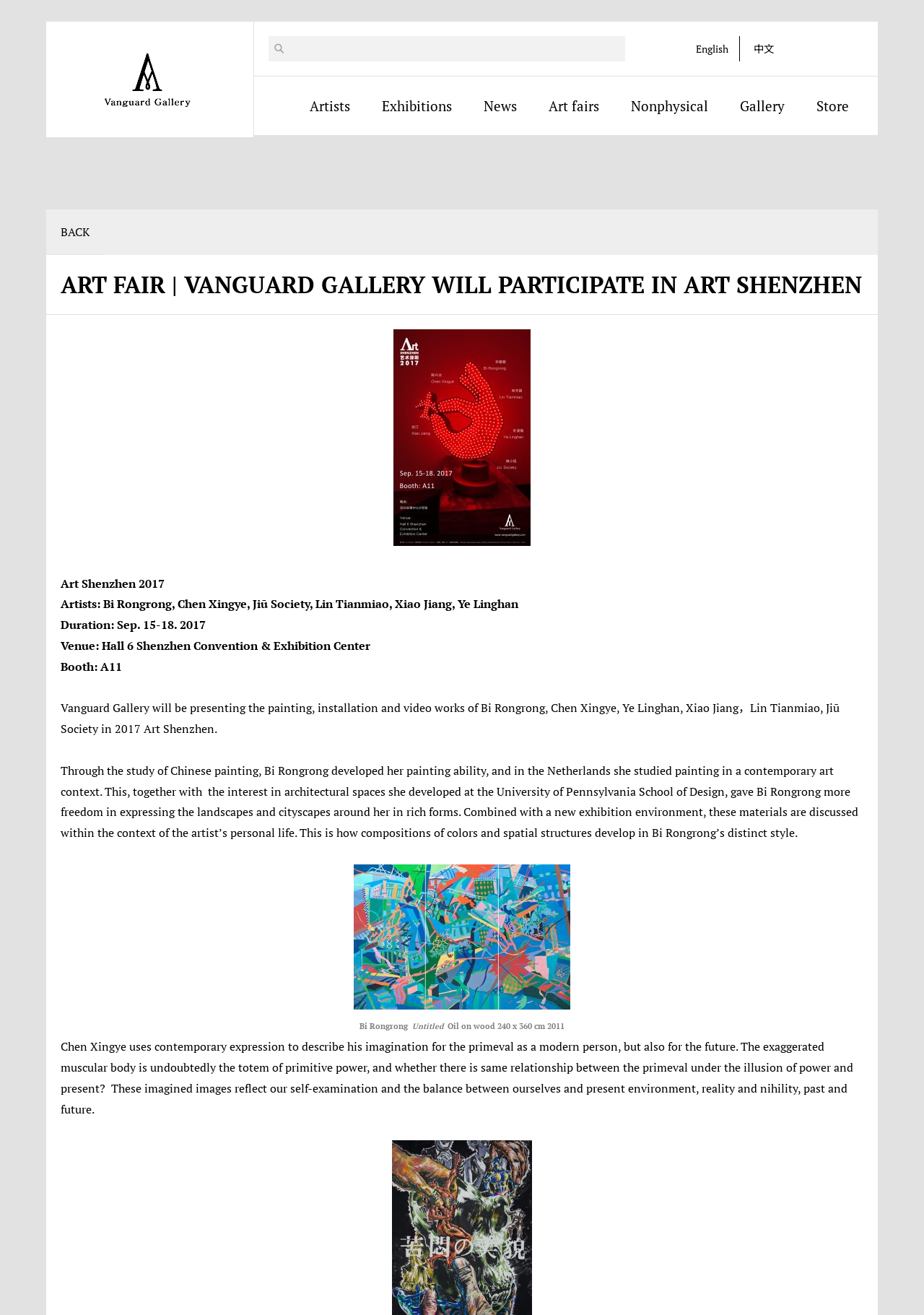Look at the image and give a detailed response to the following question: What is the title of the art fair event?

The title of the art fair event can be found in the section below the navigation menu, where it is displayed as a heading. The title is 'ART FAIR | VANGUARD GALLERY WILL PARTICIPATE IN ART SHENZHEN', and the specific event title is 'Art Shenzhen 2017'.